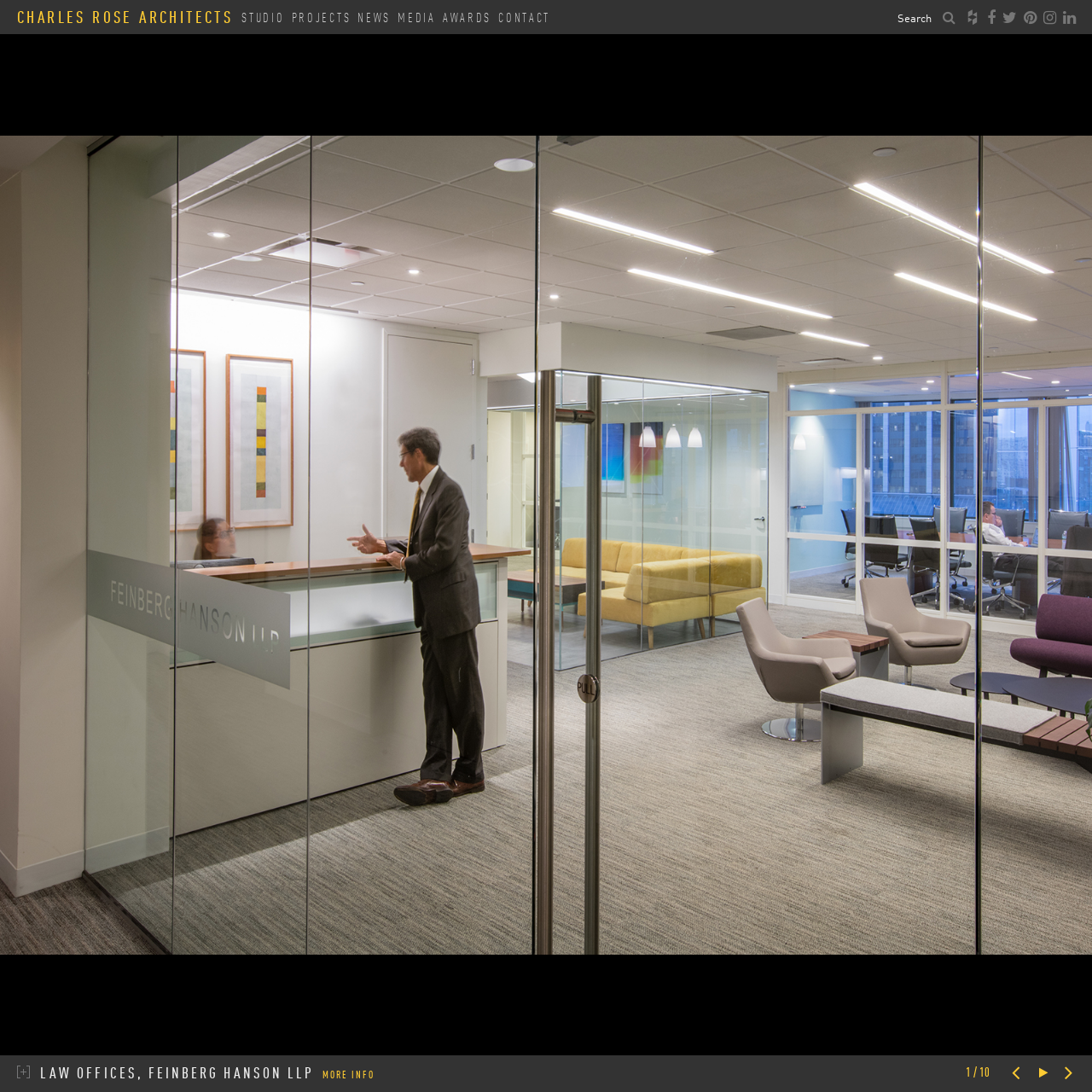What is the purpose of the search textbox?
Refer to the screenshot and respond with a concise word or phrase.

To search the website